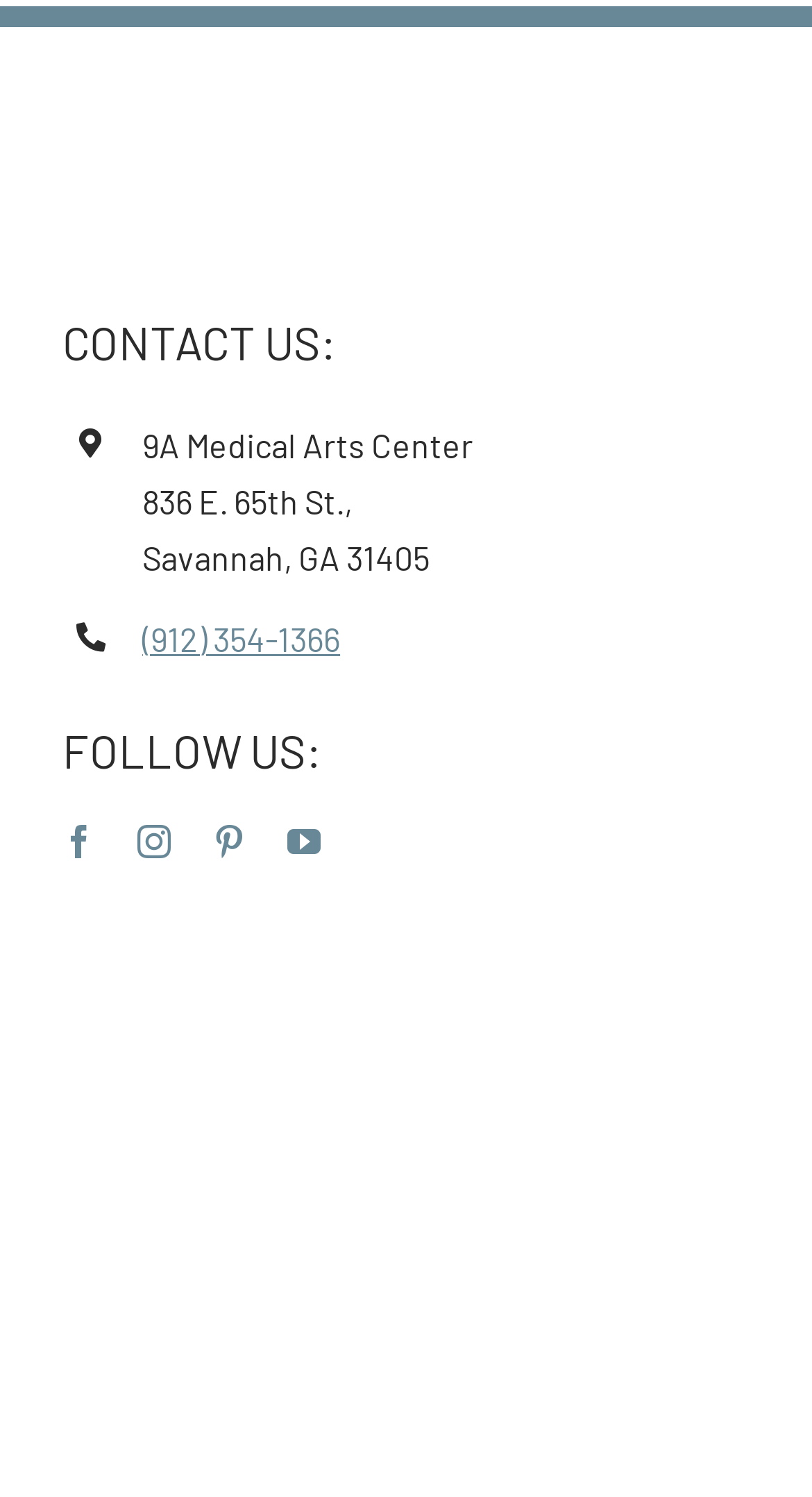Please predict the bounding box coordinates (top-left x, top-left y, bottom-right x, bottom-right y) for the UI element in the screenshot that fits the description: aria-label="youtube" title="YouTube"

[0.354, 0.551, 0.395, 0.574]